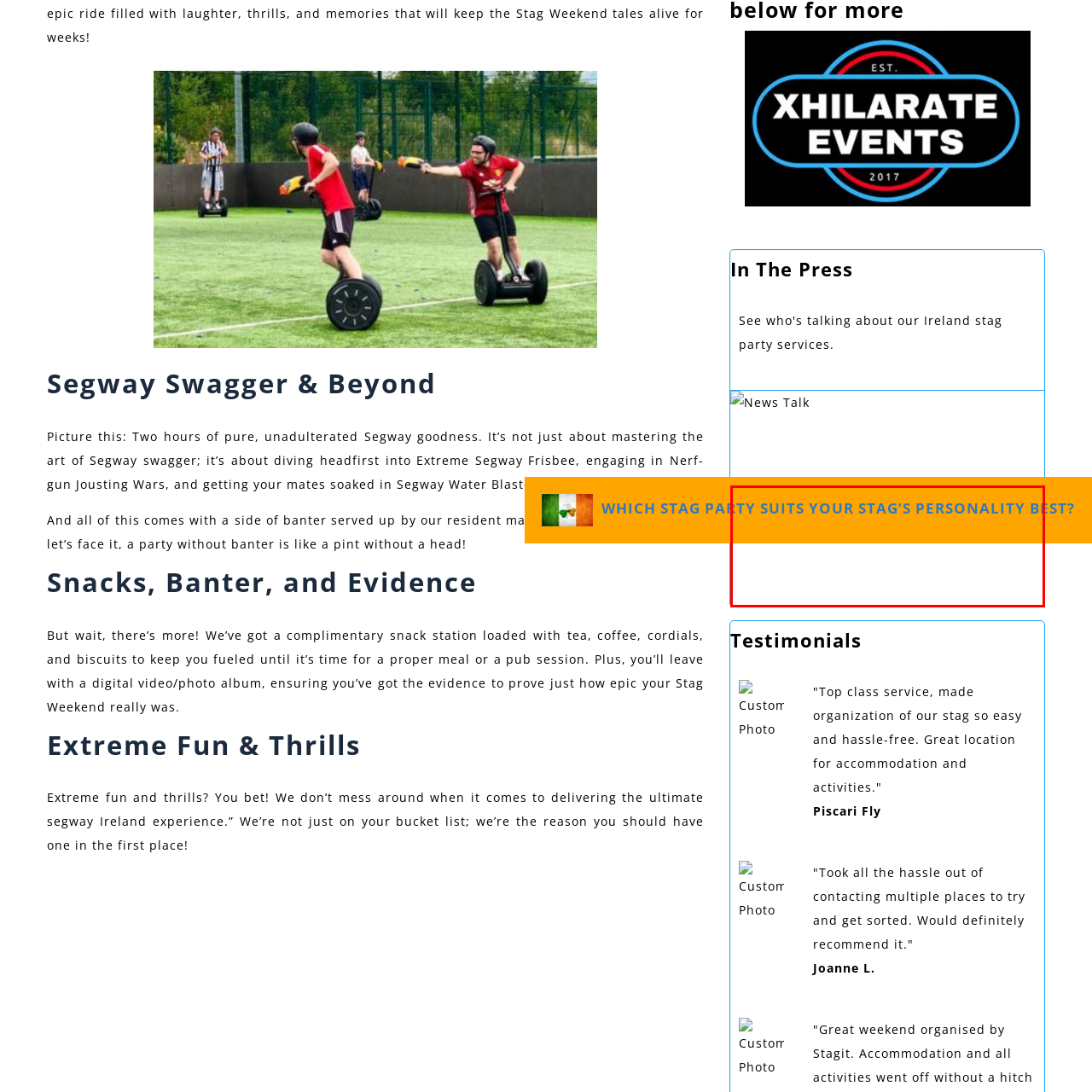Examine the picture highlighted with a red border, What is the image encouraging readers to do? Please respond with a single word or phrase.

Explore tailored stag party ideas